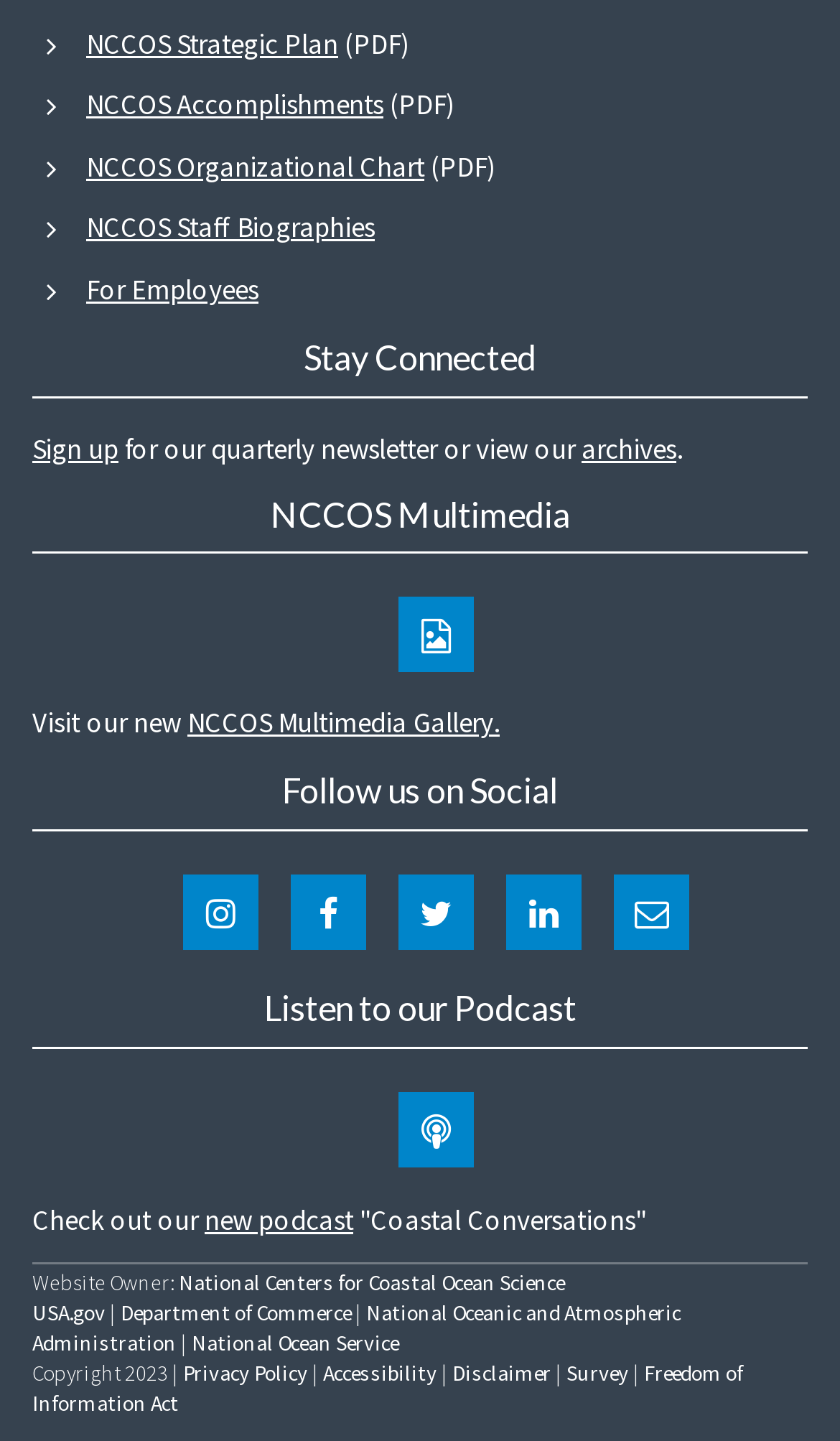Identify the bounding box coordinates of the area that should be clicked in order to complete the given instruction: "Listen to the Coastal Conversations podcast". The bounding box coordinates should be four float numbers between 0 and 1, i.e., [left, top, right, bottom].

[0.474, 0.758, 0.564, 0.81]